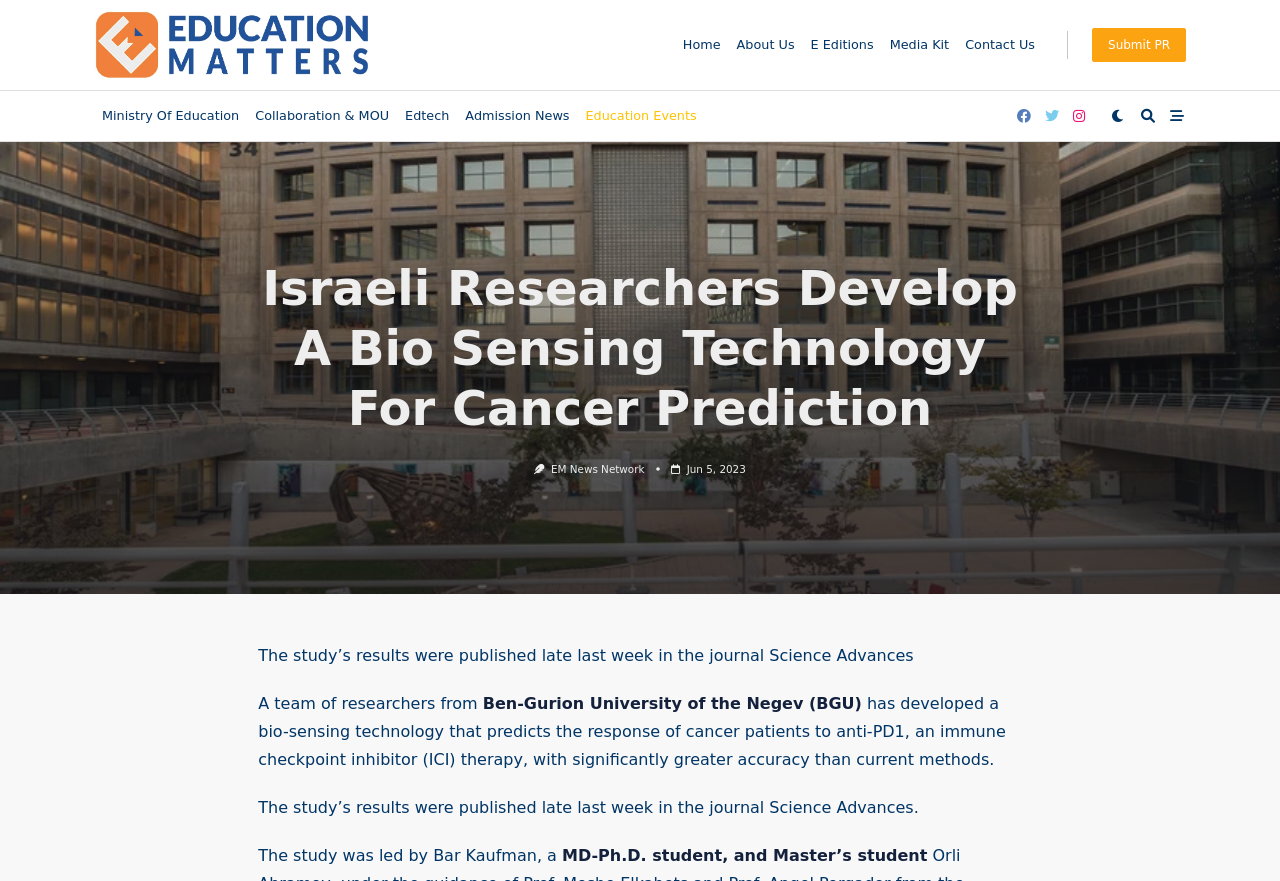Locate the bounding box coordinates of the segment that needs to be clicked to meet this instruction: "Go to Education Matters Magazine homepage".

[0.073, 0.011, 0.29, 0.091]